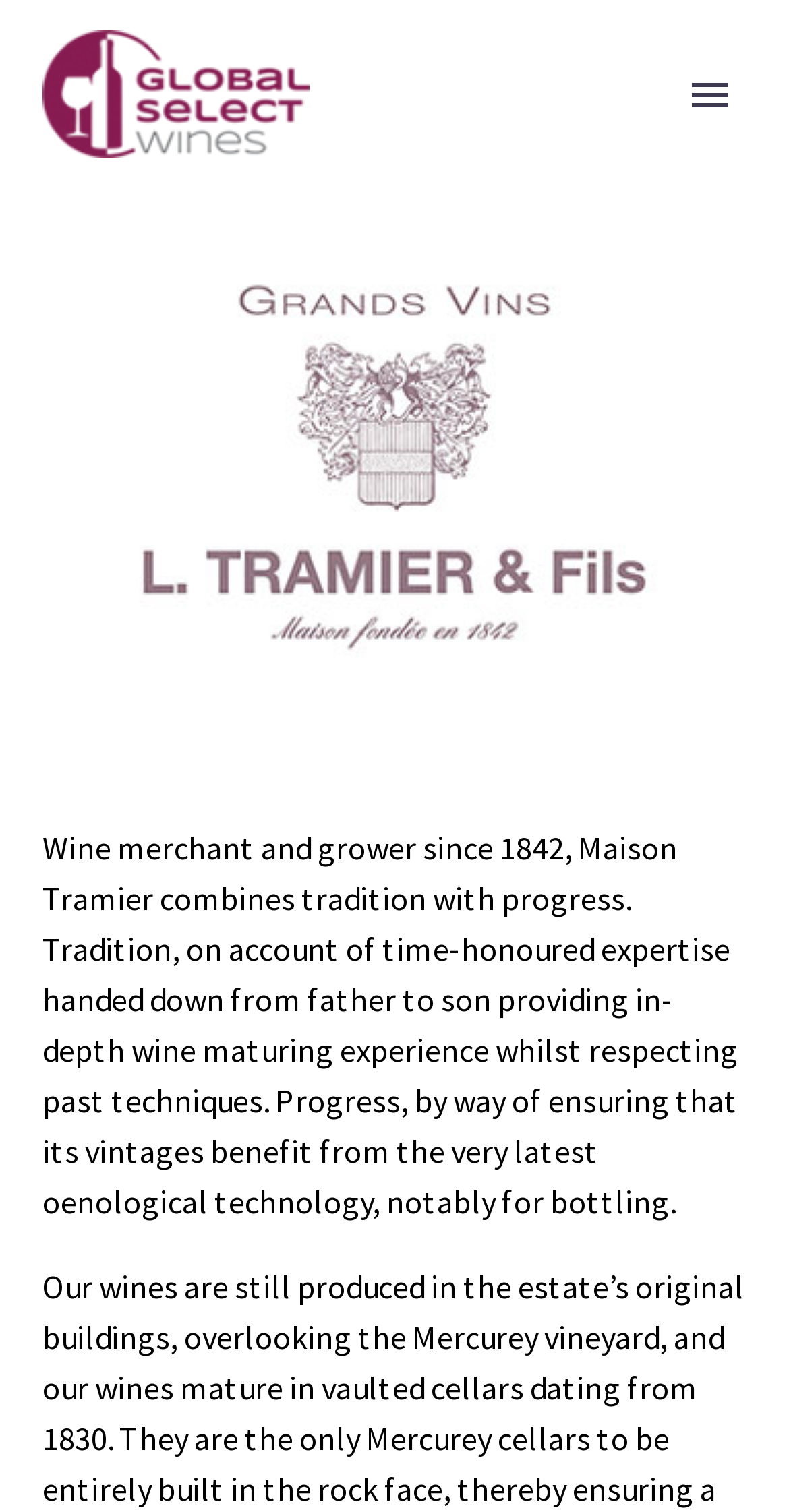What is the purpose of the 'Primary Menu' button?
Can you provide an in-depth and detailed response to the question?

I inferred this answer by understanding the common functionality of a 'Primary Menu' button on a webpage, which is to open the main menu of the website.